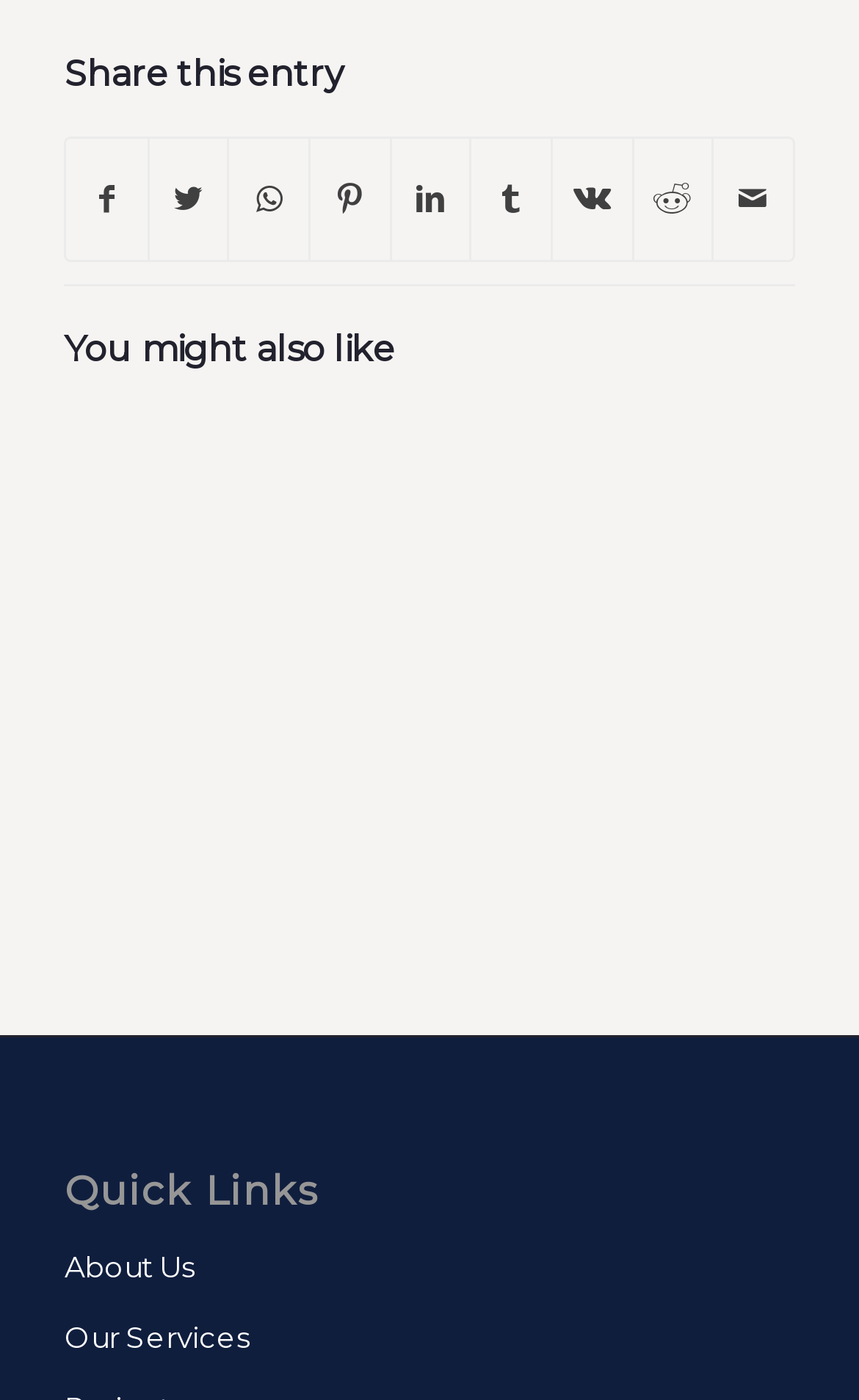Use a single word or phrase to answer the question:
How many social media platforms are available for sharing?

8